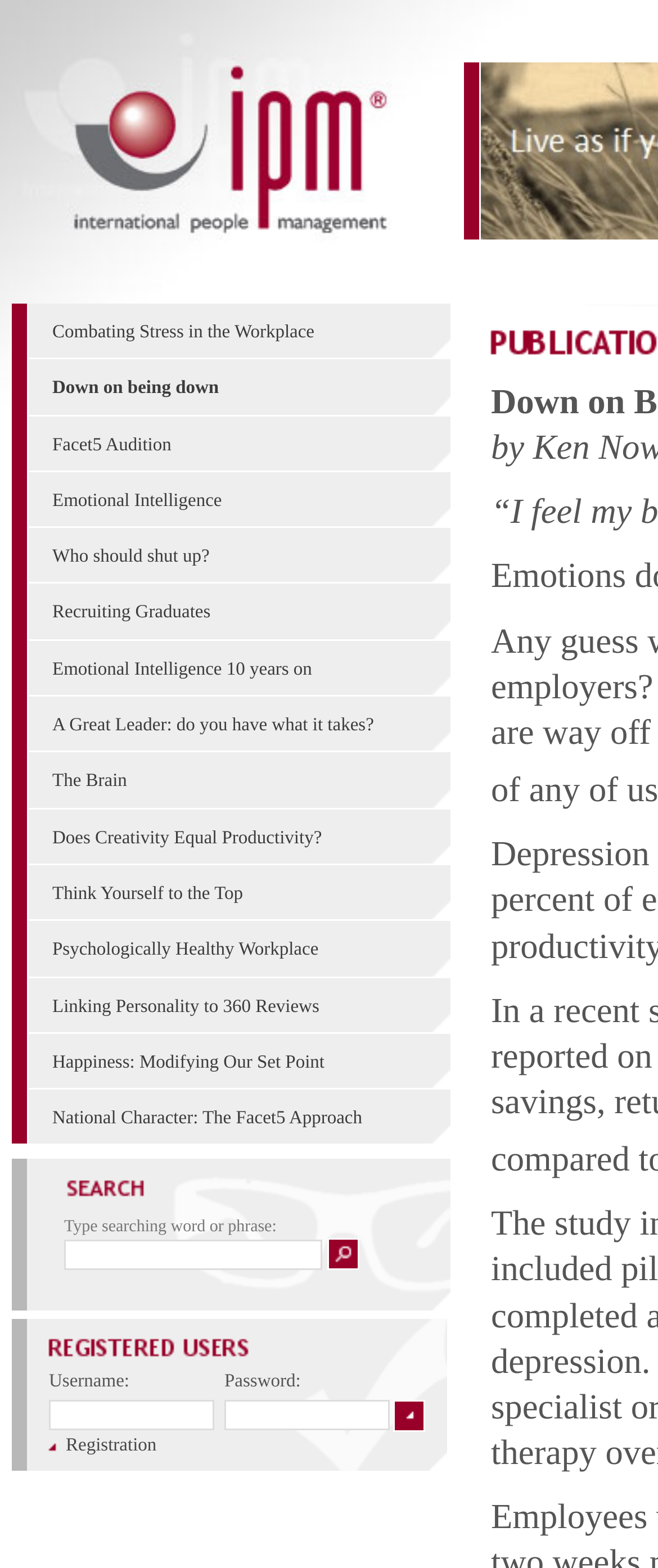Find the bounding box coordinates of the element I should click to carry out the following instruction: "Read the publication 'Combating Stress in the Workplace'".

[0.079, 0.205, 0.478, 0.218]